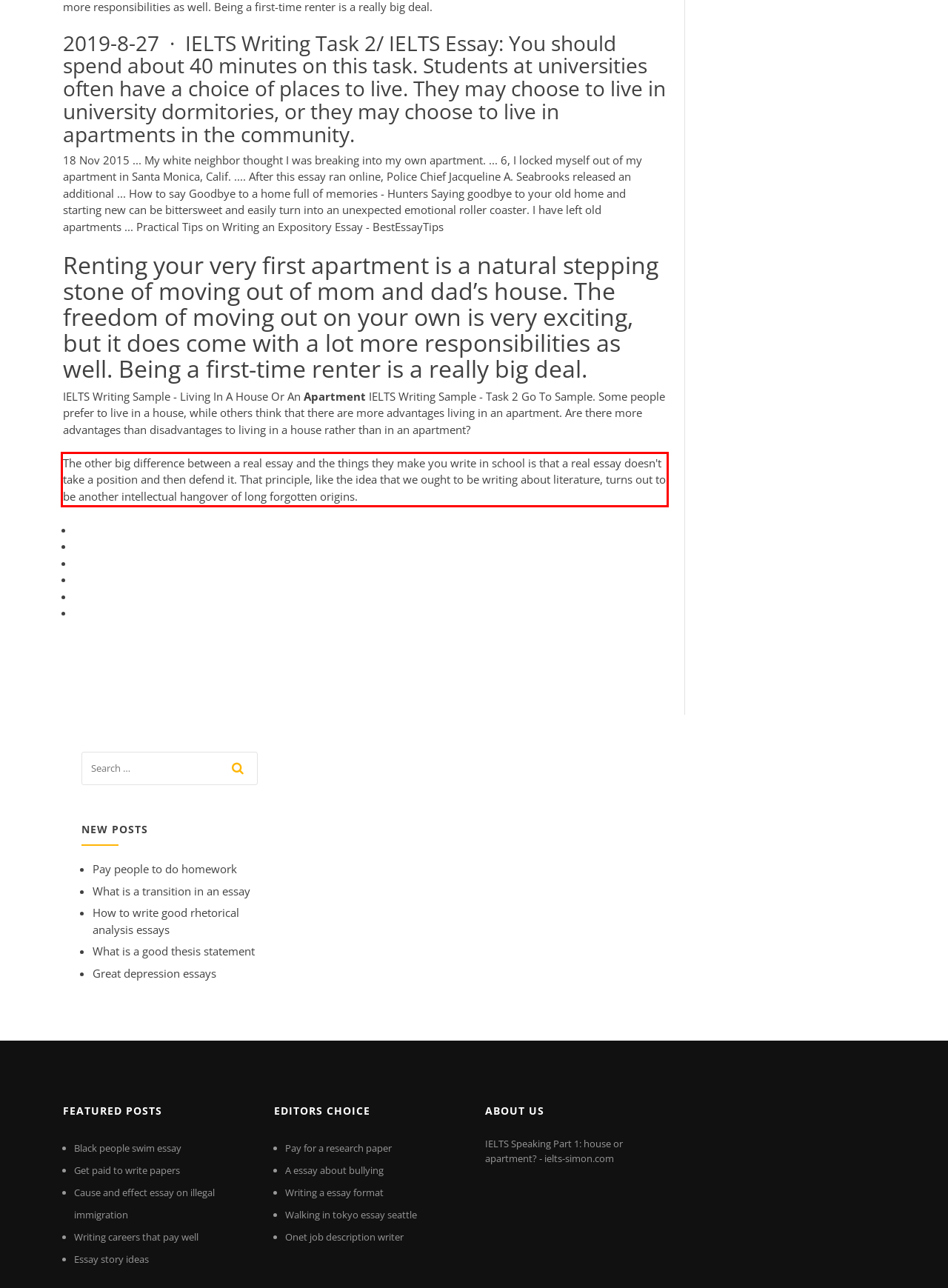Extract and provide the text found inside the red rectangle in the screenshot of the webpage.

The other big difference between a real essay and the things they make you write in school is that a real essay doesn't take a position and then defend it. That principle, like the idea that we ought to be writing about literature, turns out to be another intellectual hangover of long forgotten origins.